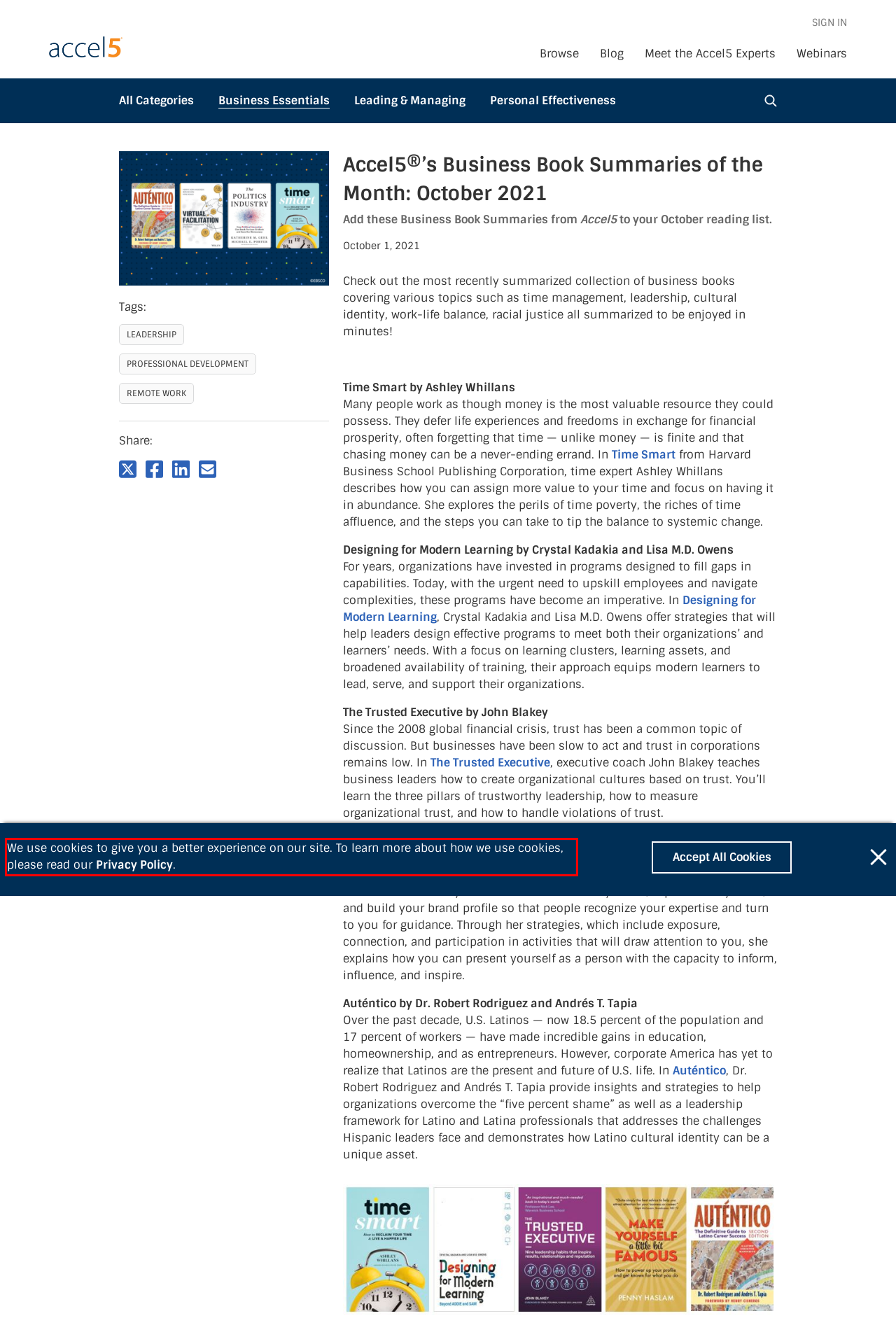Inspect the webpage screenshot that has a red bounding box and use OCR technology to read and display the text inside the red bounding box.

We use cookies to give you a better experience on our site. To learn more about how we use cookies, please read our Privacy Policy.